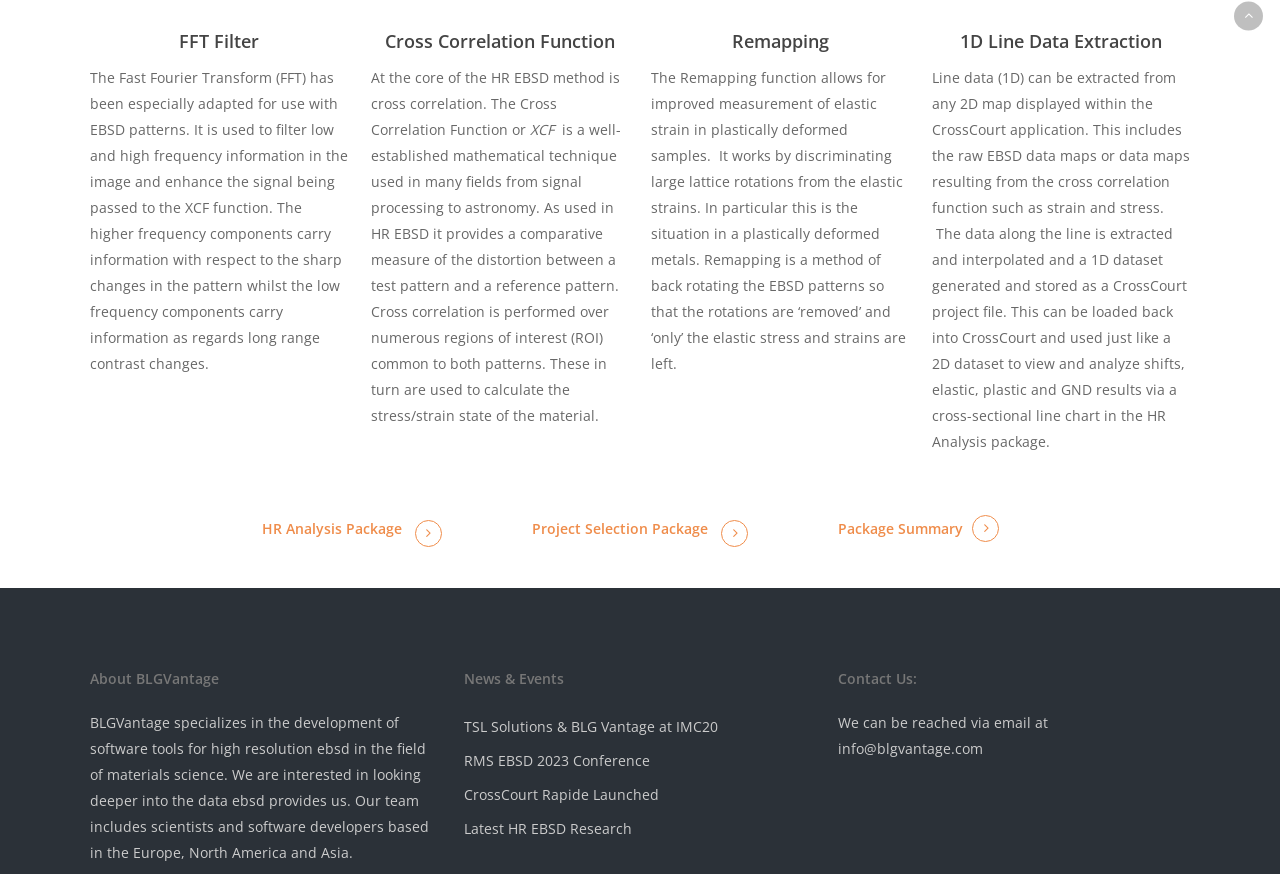Determine the bounding box coordinates for the UI element described. Format the coordinates as (top-left x, top-left y, bottom-right x, bottom-right y) and ensure all values are between 0 and 1. Element description: CrossCourt Rapide Launched

[0.362, 0.894, 0.638, 0.924]